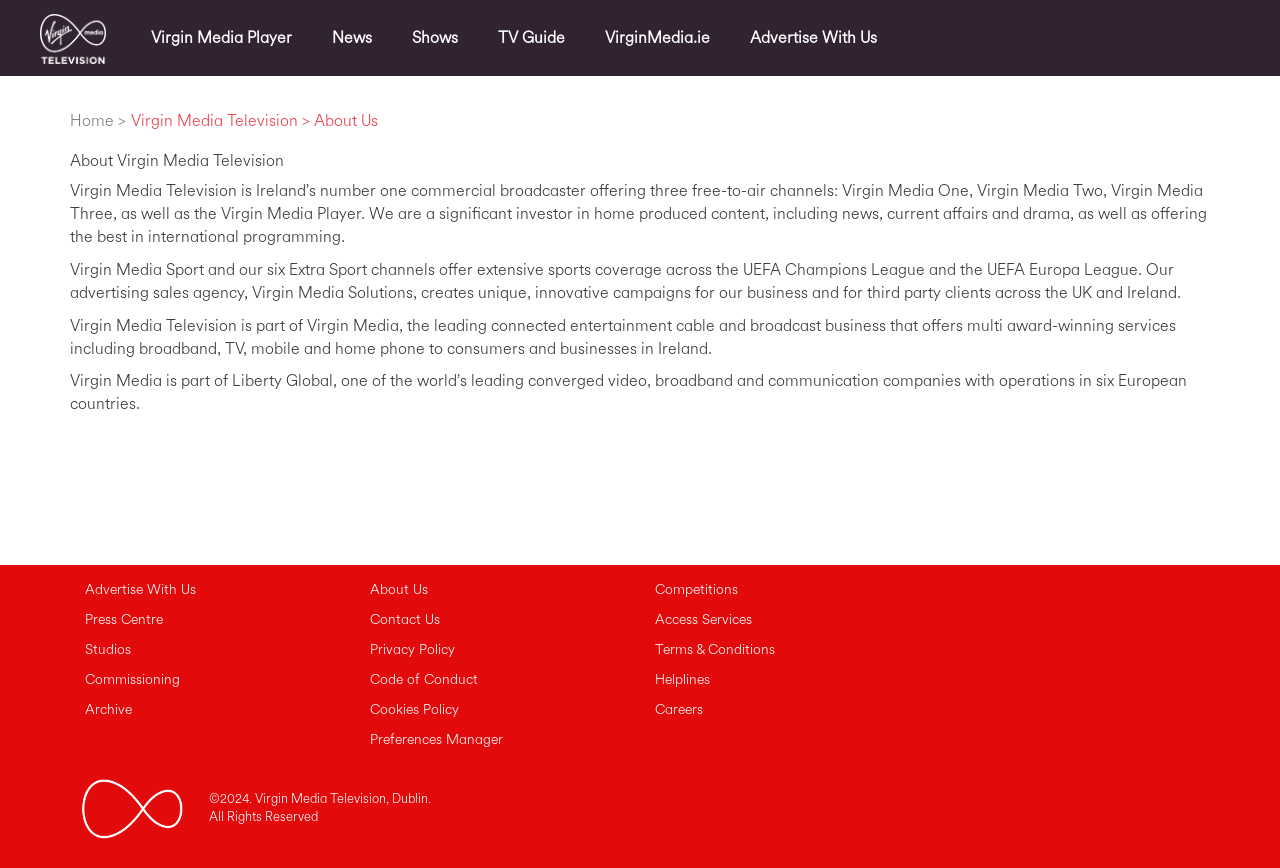Determine the bounding box of the UI element mentioned here: "Advertise With Us". The coordinates must be in the format [left, top, right, bottom] with values ranging from 0 to 1.

[0.066, 0.668, 0.184, 0.702]